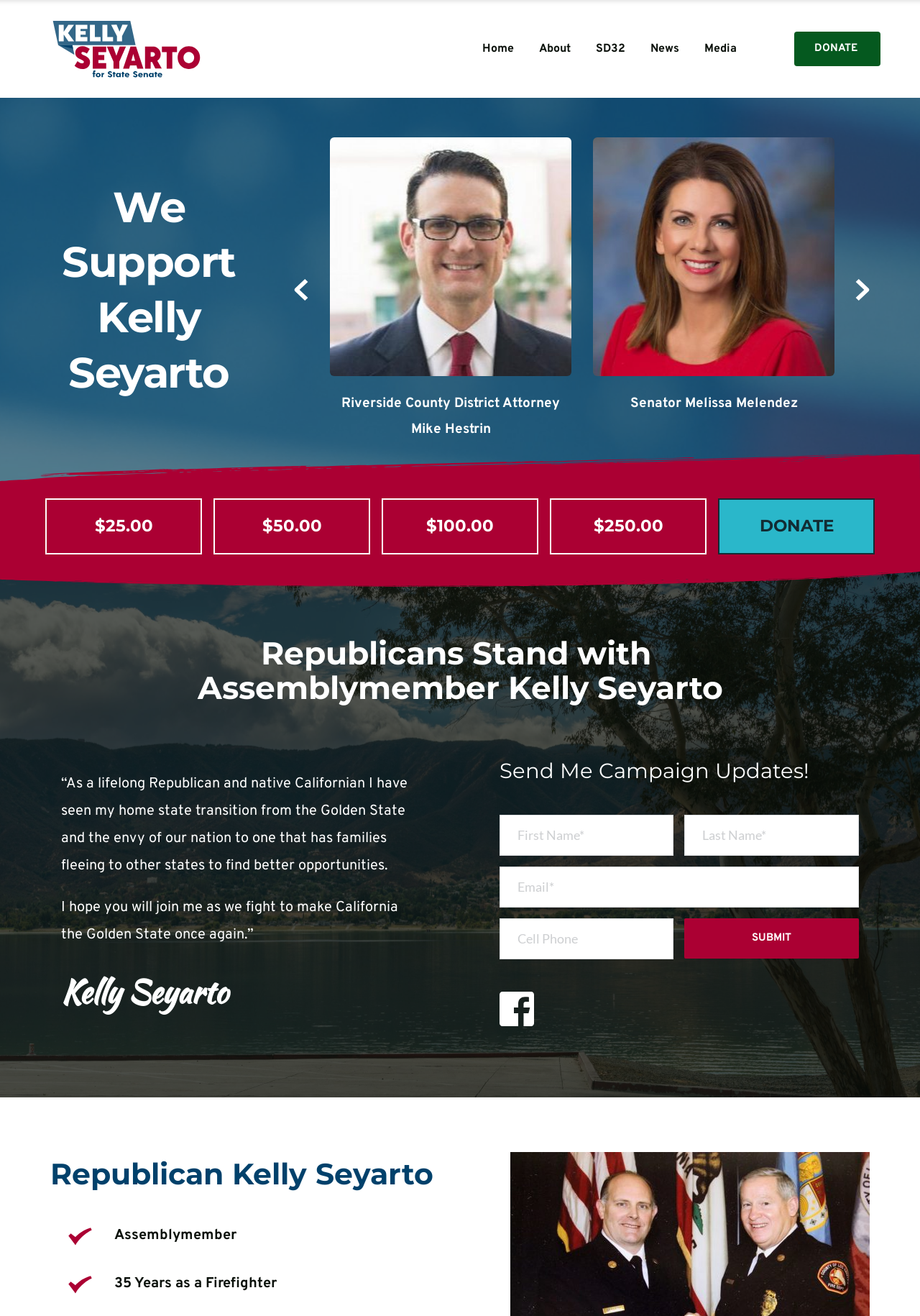Bounding box coordinates are to be given in the format (top-left x, top-left y, bottom-right x, bottom-right y). All values must be floating point numbers between 0 and 1. Provide the bounding box coordinate for the UI element described as: Home

[0.52, 0.031, 0.562, 0.044]